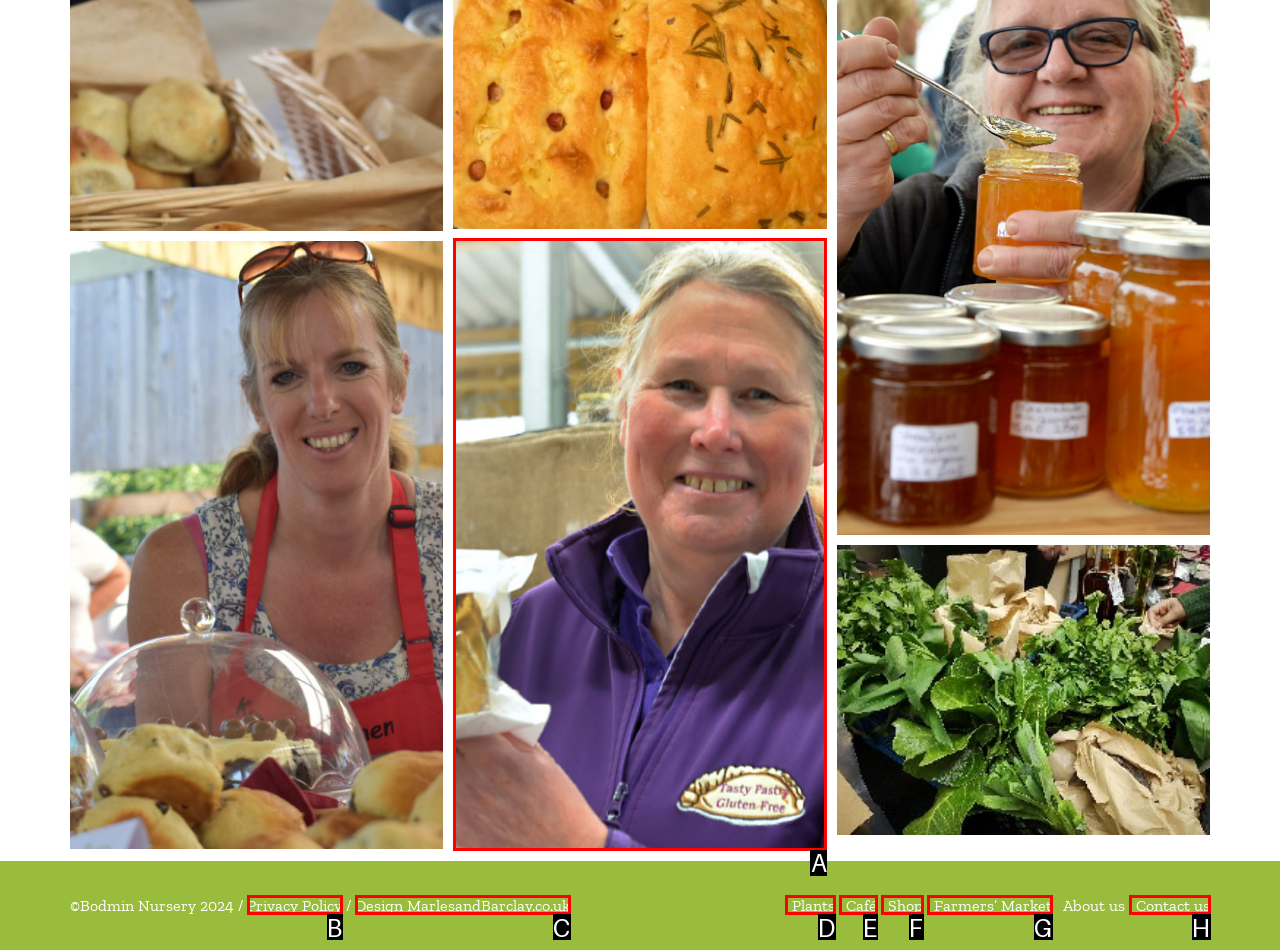Identify the correct option to click in order to complete this task: view gallery 11
Answer with the letter of the chosen option directly.

A